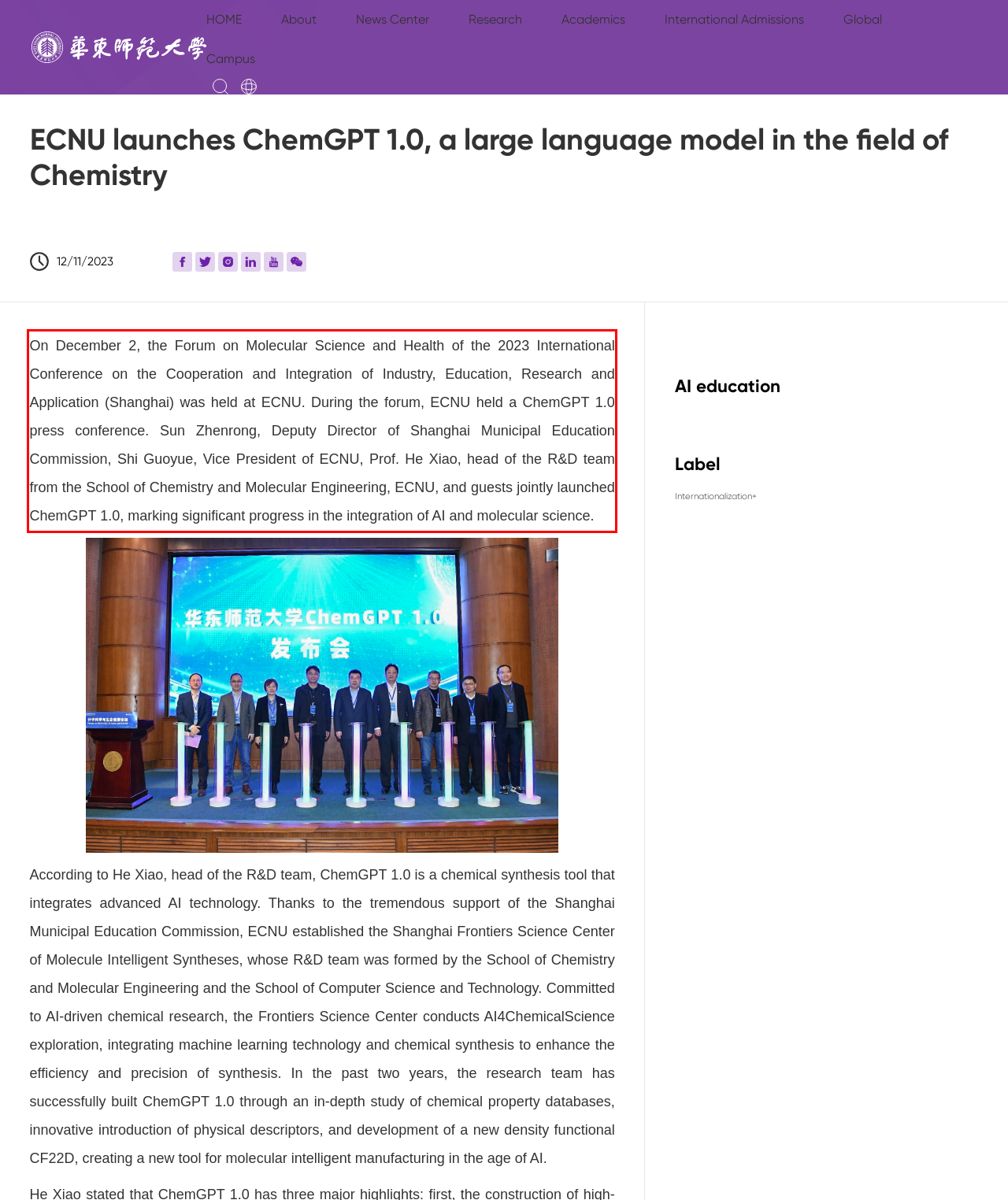You are given a webpage screenshot with a red bounding box around a UI element. Extract and generate the text inside this red bounding box.

On December 2, the Forum on Molecular Science and Health of the 2023 International Conference on the Cooperation and Integration of Industry, Education, Research and Application (Shanghai) was held at ECNU. During the forum, ECNU held a ChemGPT 1.0 press conference. Sun Zhenrong, Deputy Director of Shanghai Municipal Education Commission, Shi Guoyue, Vice President of ECNU, Prof. He Xiao, head of the R&D team from the School of Chemistry and Molecular Engineering, ECNU, and guests jointly launched ChemGPT 1.0, marking significant progress in the integration of AI and molecular science.